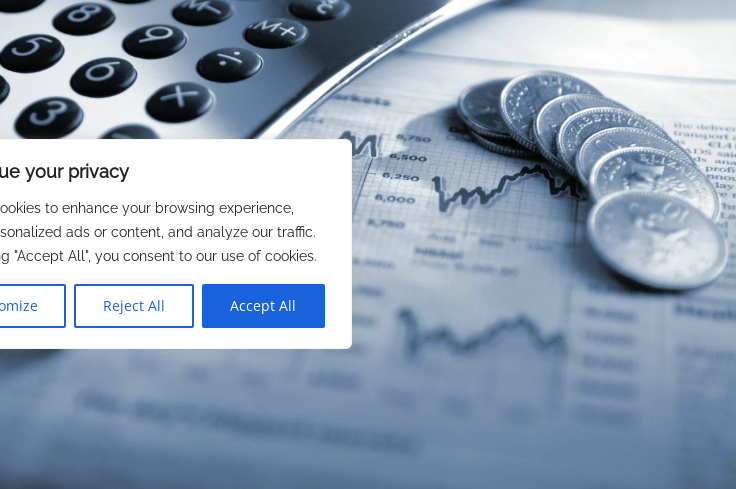What is surrounding the calculator?
Please ensure your answer is as detailed and informative as possible.

The calculator is surrounded by a few coins, which adds to the theme of budgeting or investment, implying that the financial document is related to managing or tracking financial resources.